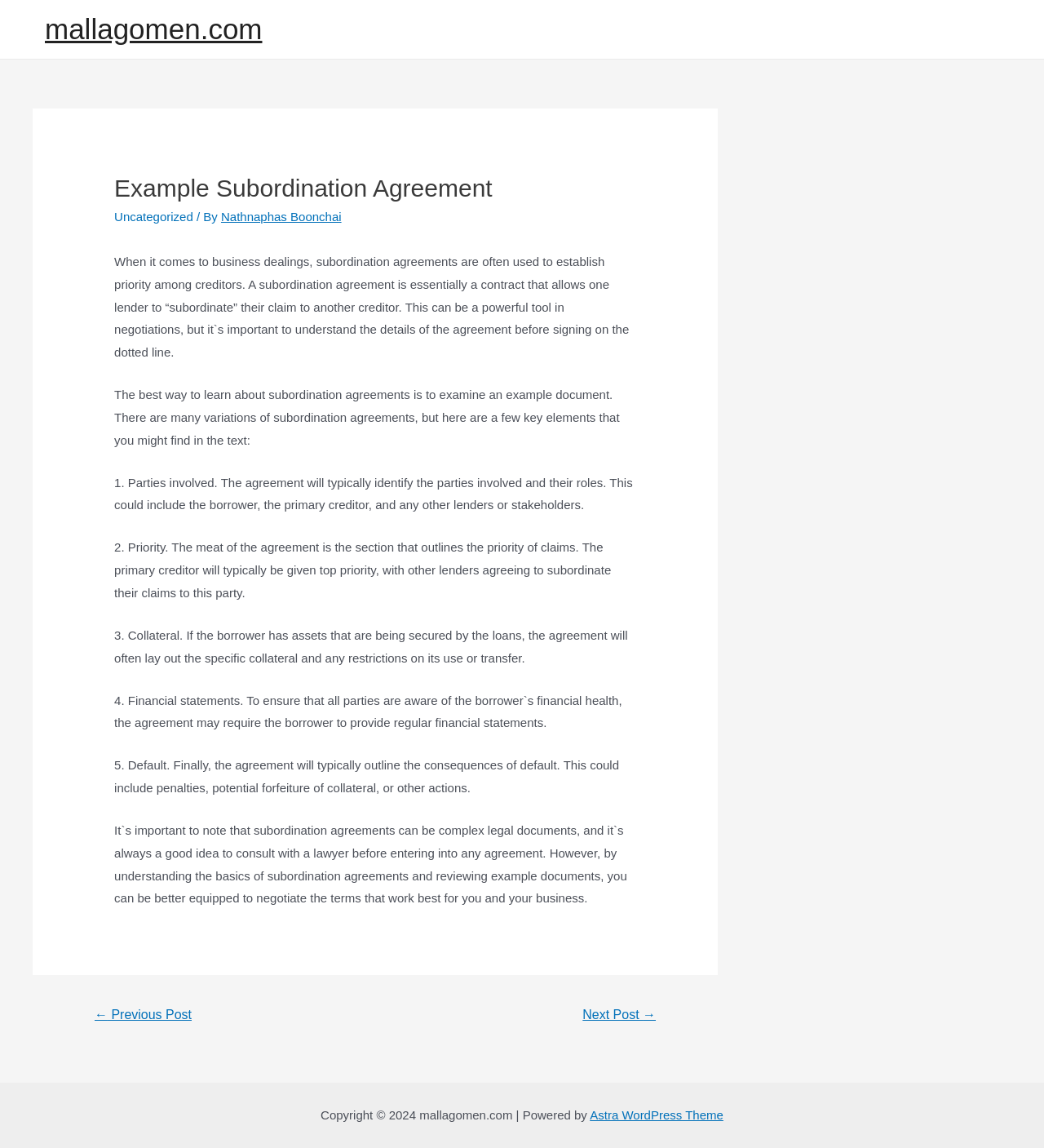Identify the bounding box of the UI element described as follows: "← Previous Post". Provide the coordinates as four float numbers in the range of 0 to 1 [left, top, right, bottom].

[0.072, 0.872, 0.202, 0.899]